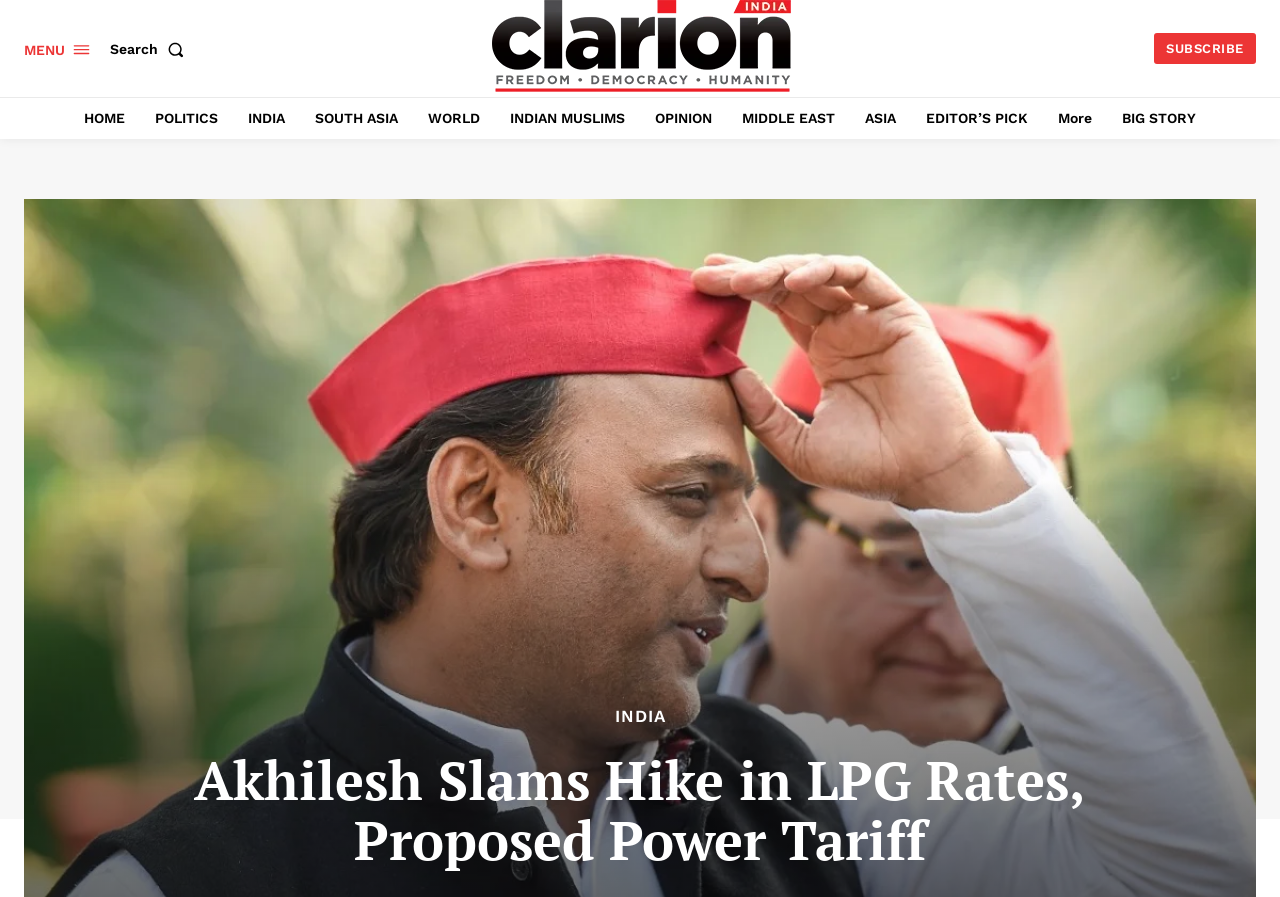Identify the bounding box coordinates for the region of the element that should be clicked to carry out the instruction: "Go to the HOME page". The bounding box coordinates should be four float numbers between 0 and 1, i.e., [left, top, right, bottom].

[0.058, 0.108, 0.105, 0.155]